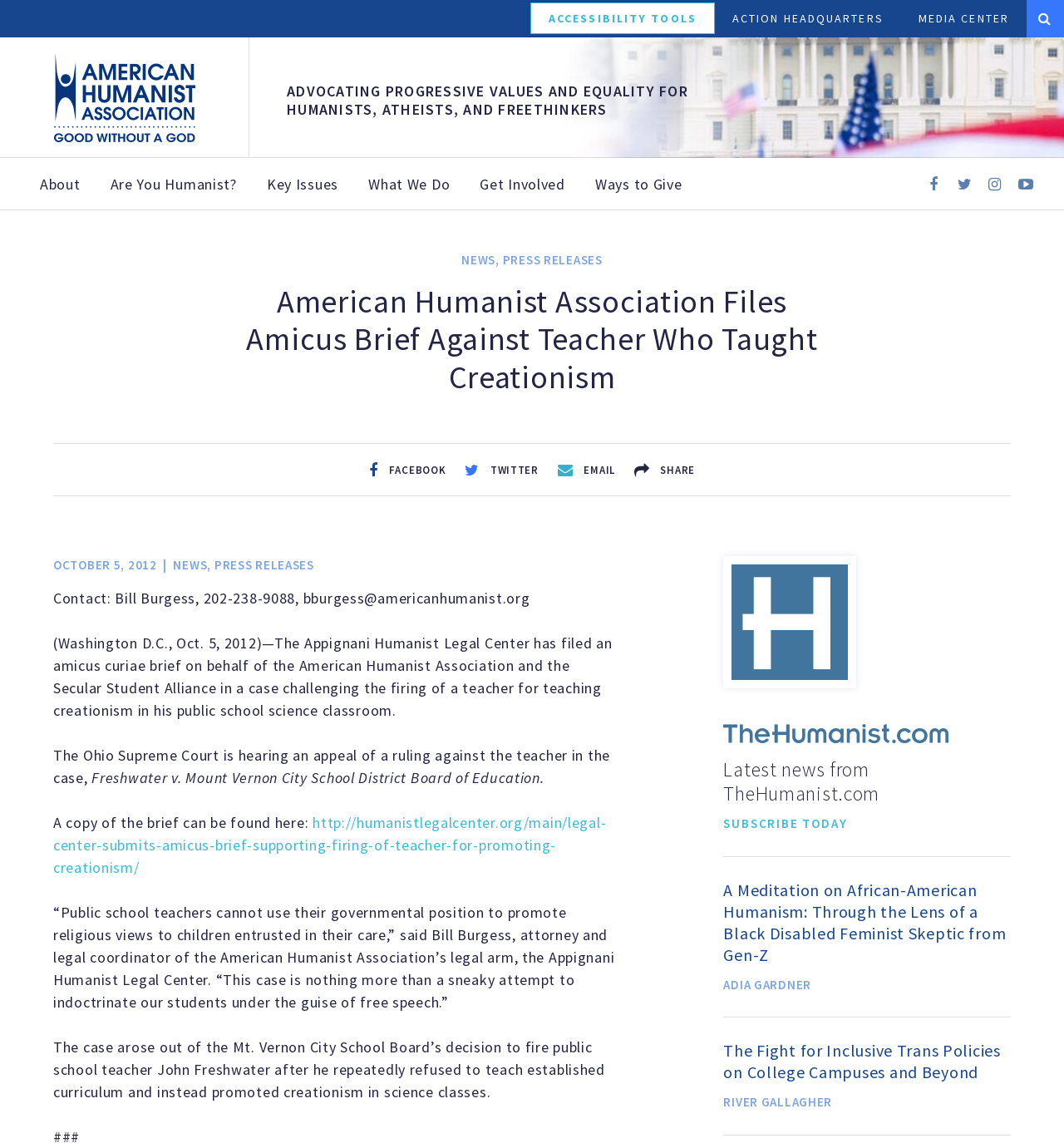Determine the bounding box coordinates of the section to be clicked to follow the instruction: "Check the 'About' page". The coordinates should be given as four float numbers between 0 and 1, formatted as [left, top, right, bottom].

[0.023, 0.14, 0.09, 0.183]